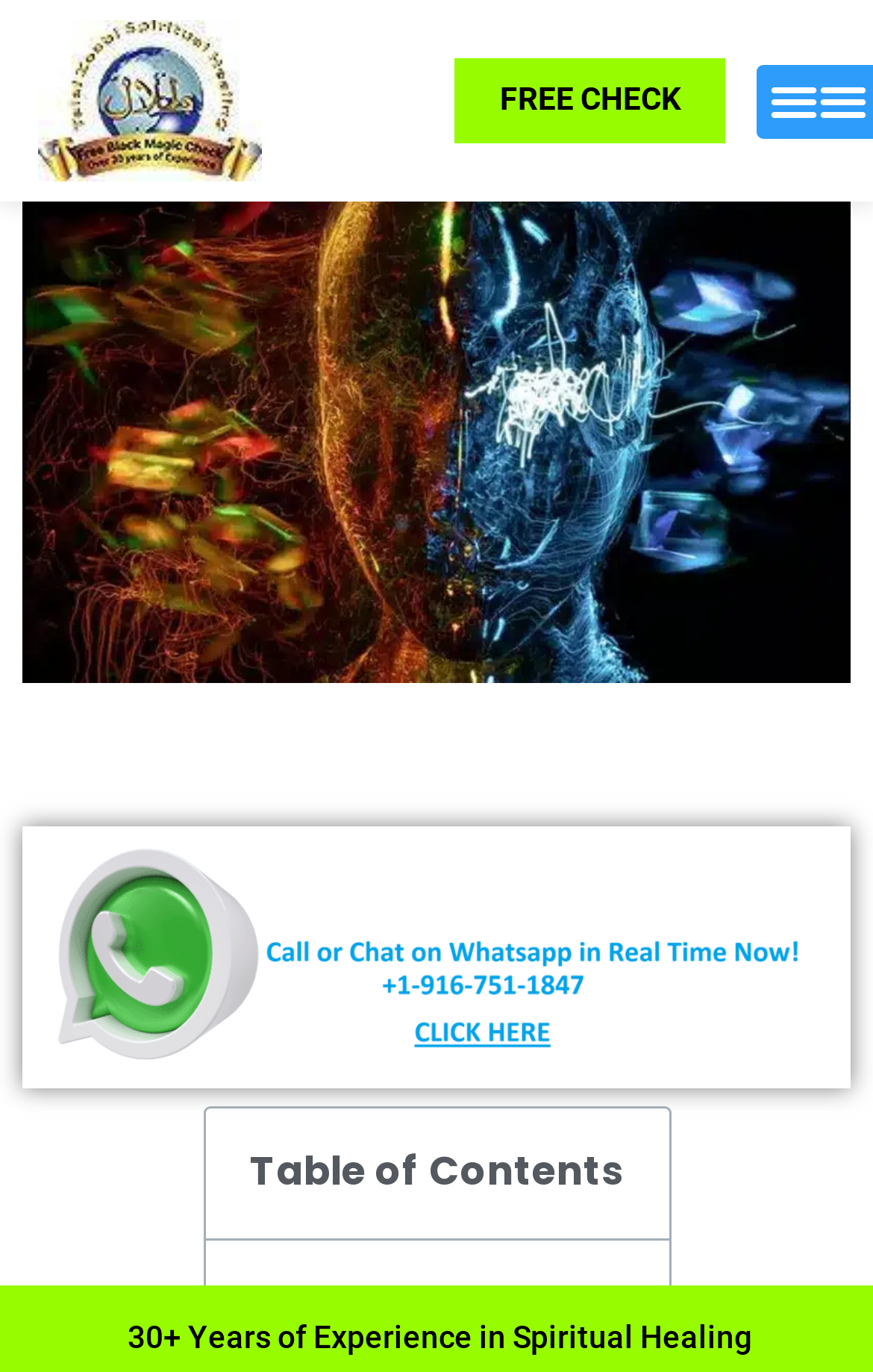Please extract the primary headline from the webpage.

Get Rid of Jinn in 4 Simple Steps